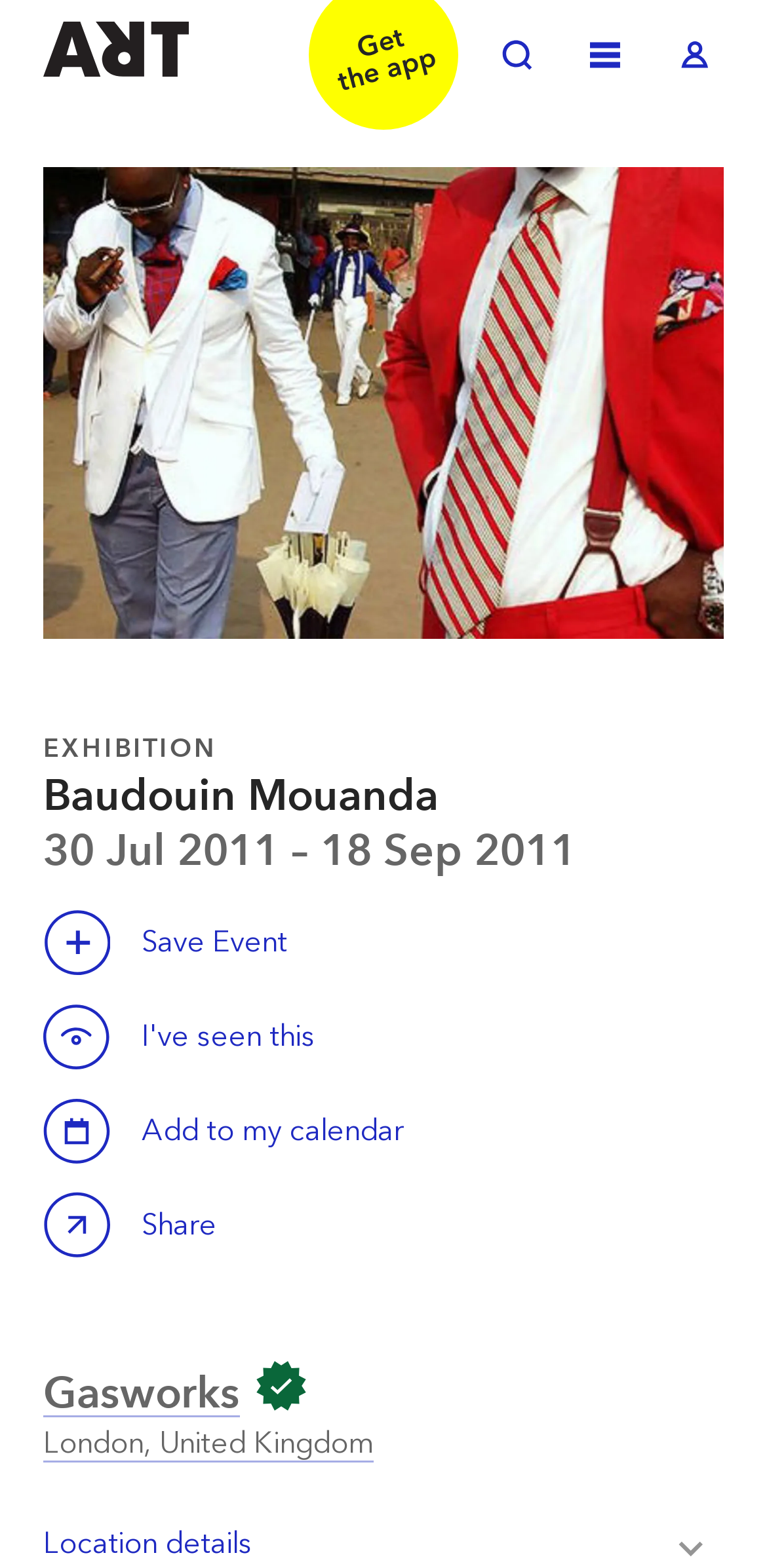Describe all the key features and sections of the webpage thoroughly.

The webpage is about an exhibition by Baudouin Mouanda at Gasworks in London. At the top left, there is a link to "Welcome to ArtRabbit". To the right of this link, there are three more links: "Toggle Search", "Toggle Menu", and "Toggle Log in". Below these links, there is a large image of Baudouin Mouanda's artwork, which takes up most of the width of the page.

Below the image, there is a section with three headings: "EXHIBITION", "Baudouin Mouanda", and "30 Jul 2011 – 18 Sep 2011", which provide details about the exhibition. To the right of these headings, there are three buttons: "Save this event", "Calendar", and "Share Baudouin Mouanda". The "Save this event" button has a label "Save Event" next to it, and the "Calendar" button has a label "Add to my calendar" next to it.

Further down, there is a heading "Gasworks" with a link to "Gasworks" and a small image next to it. Below this, there is a link to "London, United Kingdom", which is the location of the exhibition. Overall, the webpage provides information about the exhibition, including the artist, dates, and location, with options to save the event or share it with others.